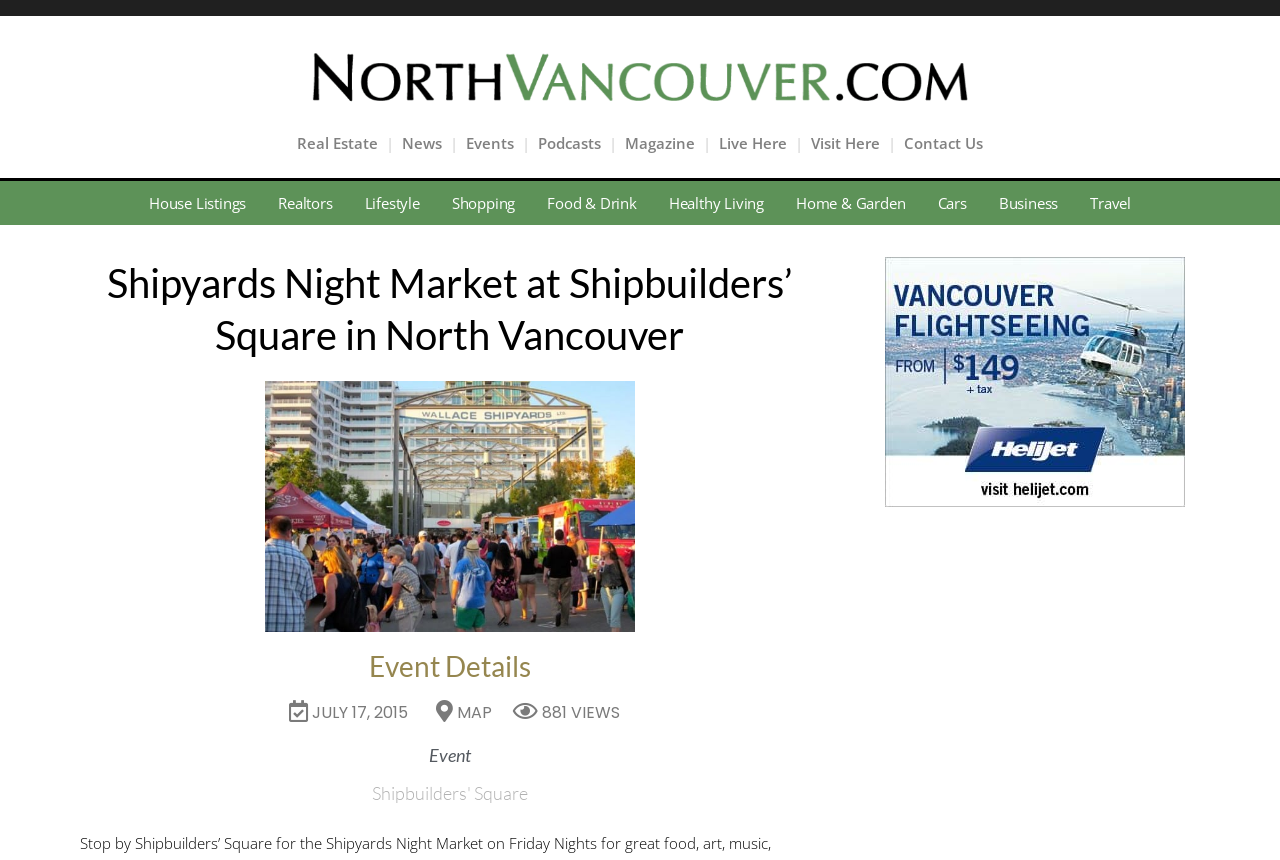Identify the bounding box coordinates of the region I need to click to complete this instruction: "Open MAP".

[0.333, 0.814, 0.385, 0.845]